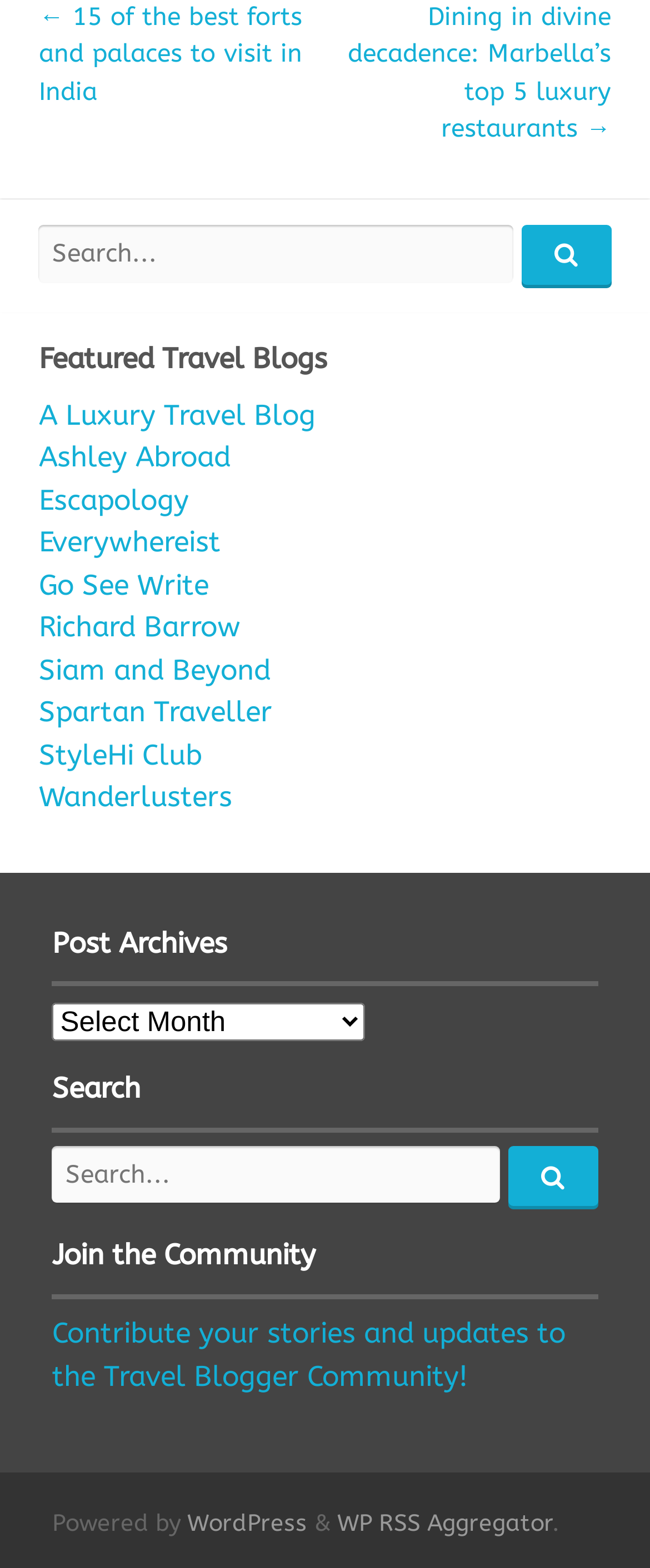Please specify the bounding box coordinates of the clickable section necessary to execute the following command: "Search for travel blogs".

[0.06, 0.143, 0.94, 0.184]